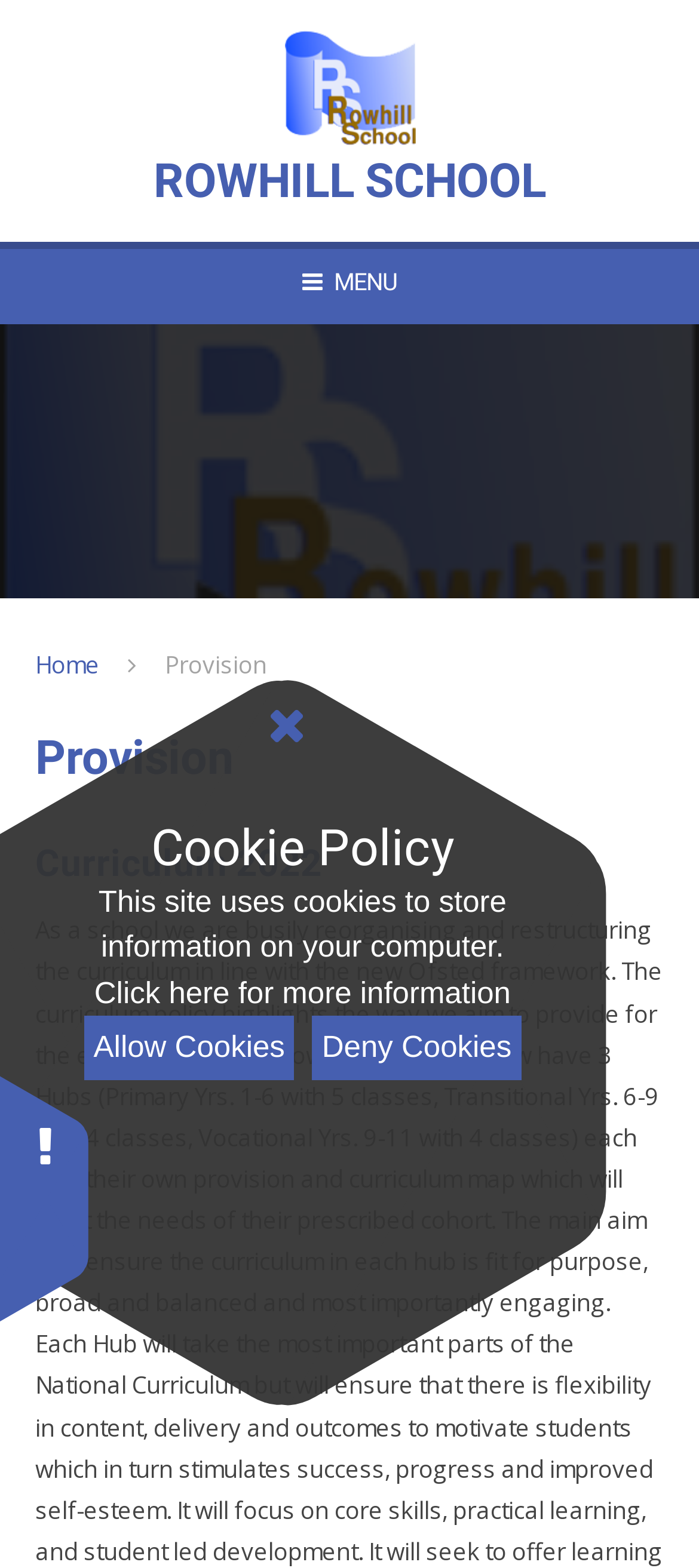Locate the bounding box of the UI element defined by this description: "parent_node: Cookie Policy". The coordinates should be given as four float numbers between 0 and 1, formatted as [left, top, right, bottom].

[0.371, 0.446, 0.448, 0.48]